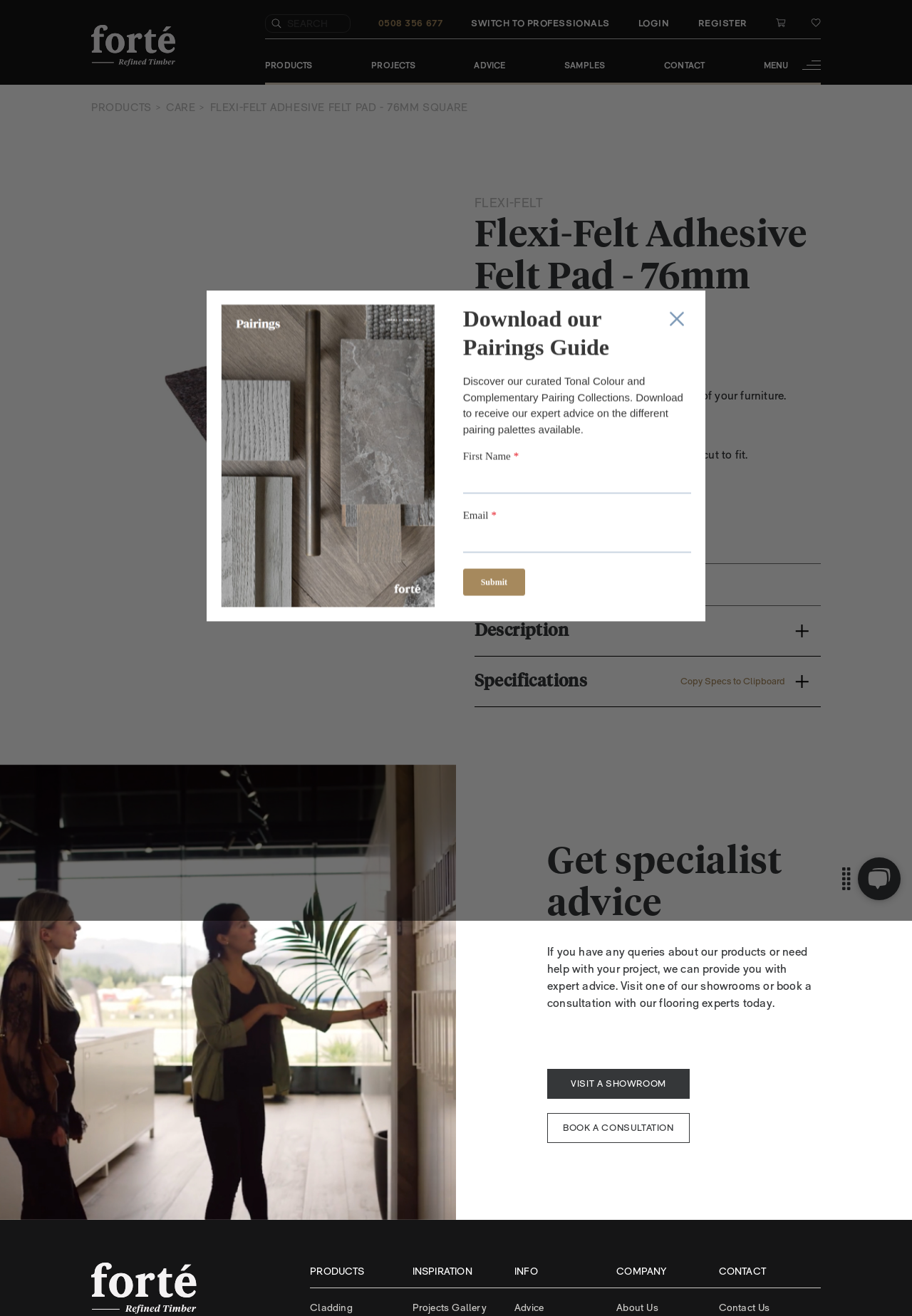Show the bounding box coordinates for the element that needs to be clicked to execute the following instruction: "Get specialist advice". Provide the coordinates in the form of four float numbers between 0 and 1, i.e., [left, top, right, bottom].

[0.6, 0.639, 0.9, 0.703]